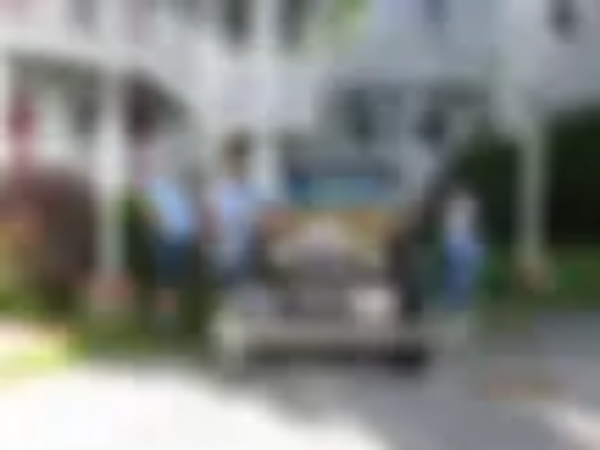Give a one-word or one-phrase response to the question: 
How many people are standing beside the car?

Two